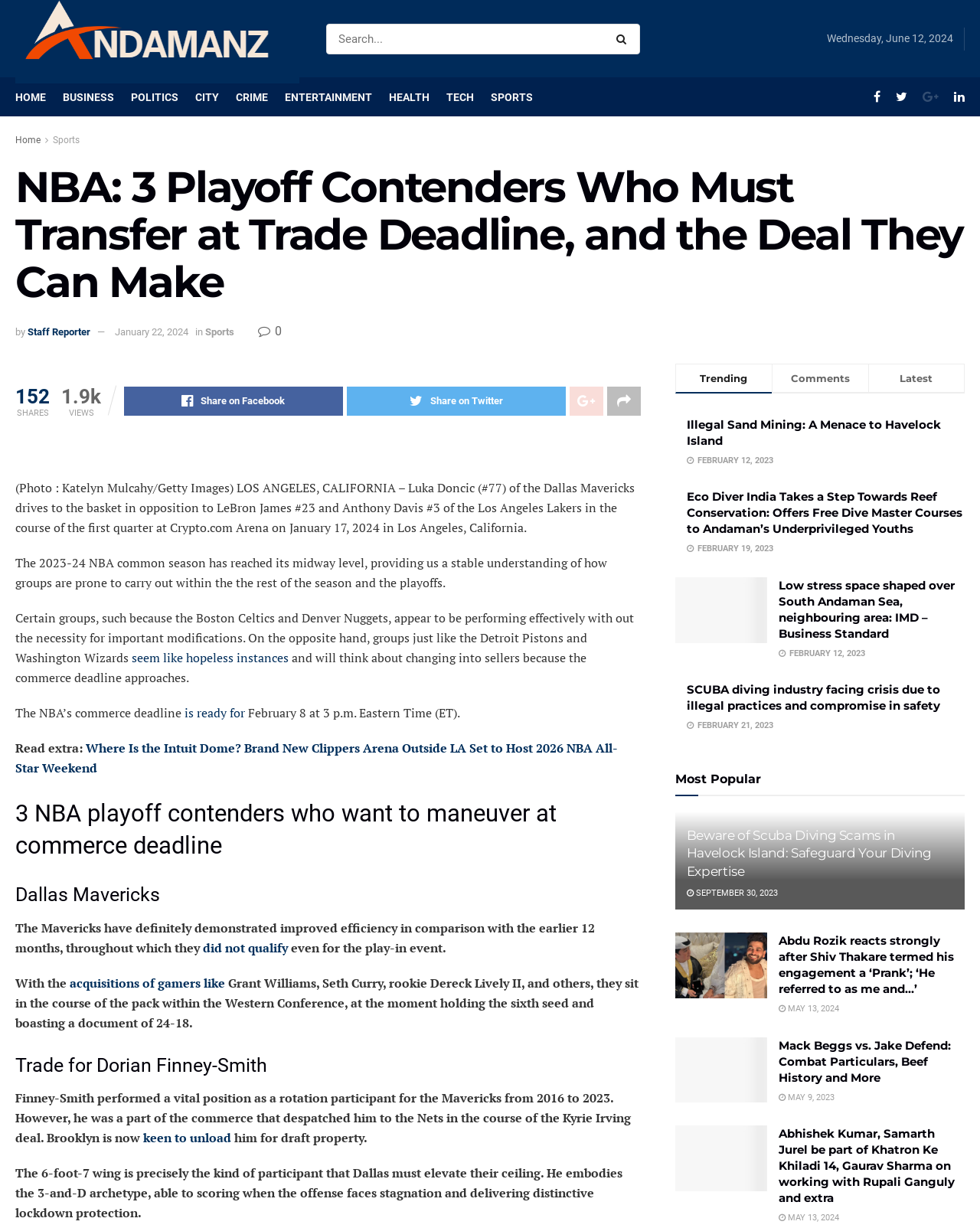Find the bounding box coordinates for the area you need to click to carry out the instruction: "Reply to the post". The coordinates should be four float numbers between 0 and 1, indicated as [left, top, right, bottom].

None